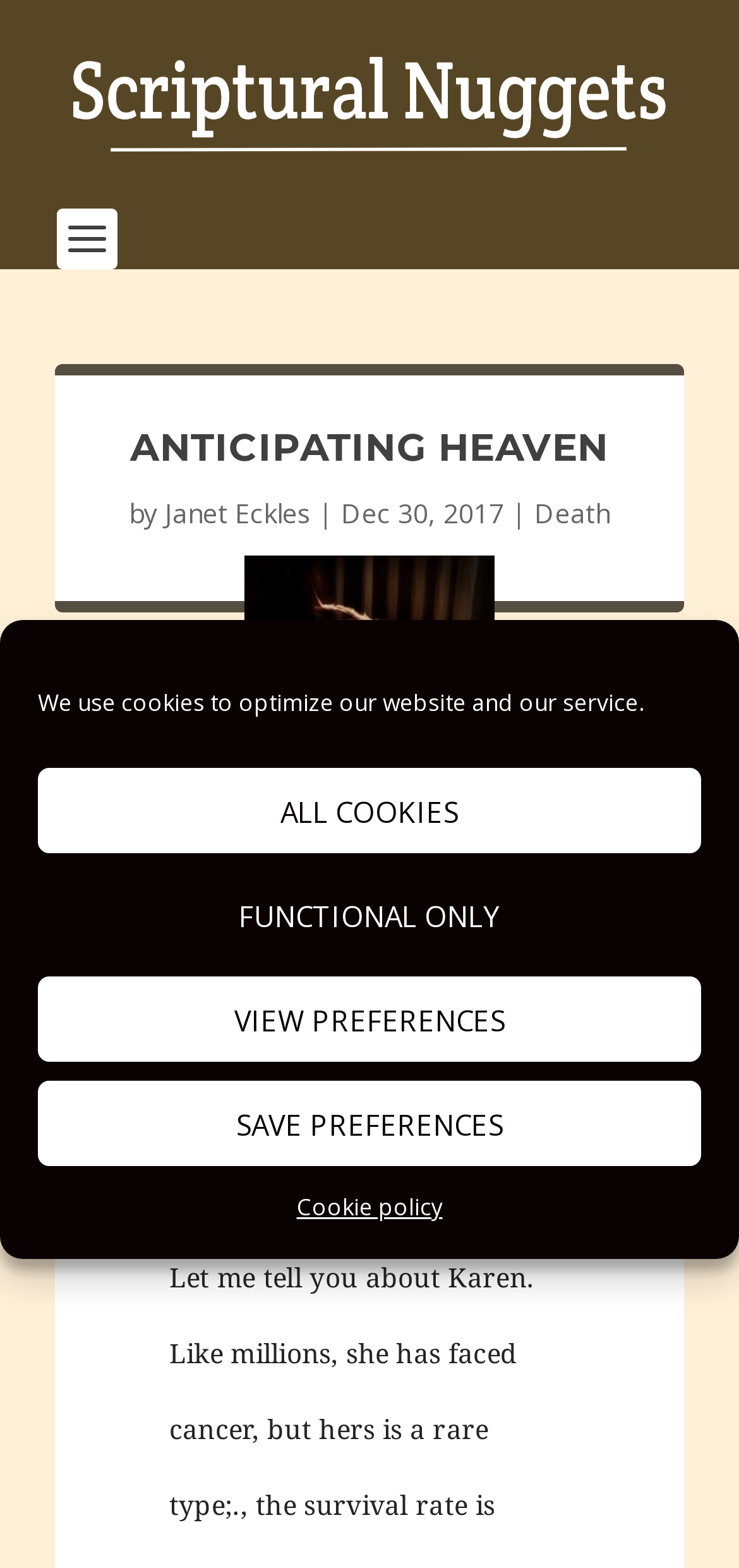Please identify the bounding box coordinates of the element I need to click to follow this instruction: "read the article by Janet Eckles".

[0.223, 0.316, 0.421, 0.339]